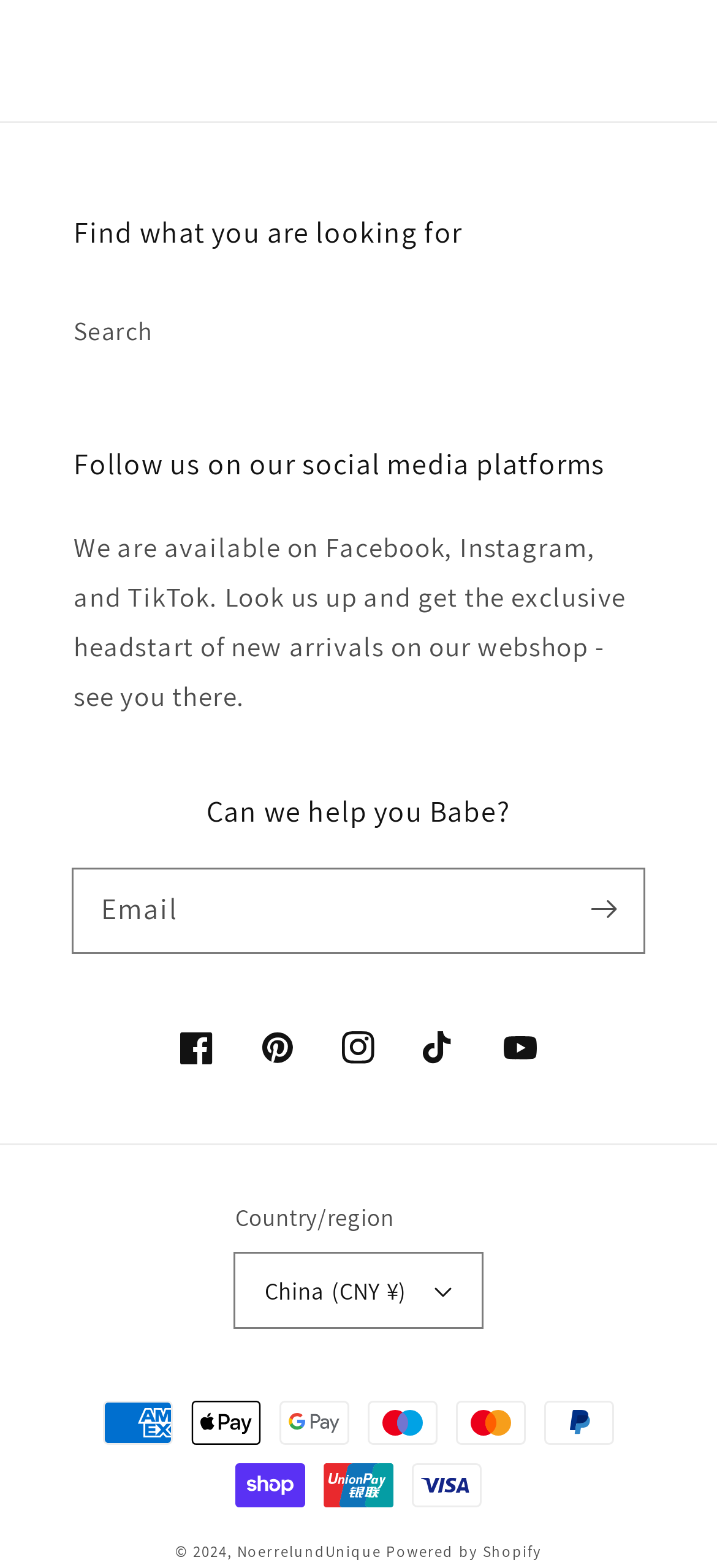Please identify the bounding box coordinates of the area I need to click to accomplish the following instruction: "Visit NoerrelundUnique website".

[0.331, 0.983, 0.531, 0.996]